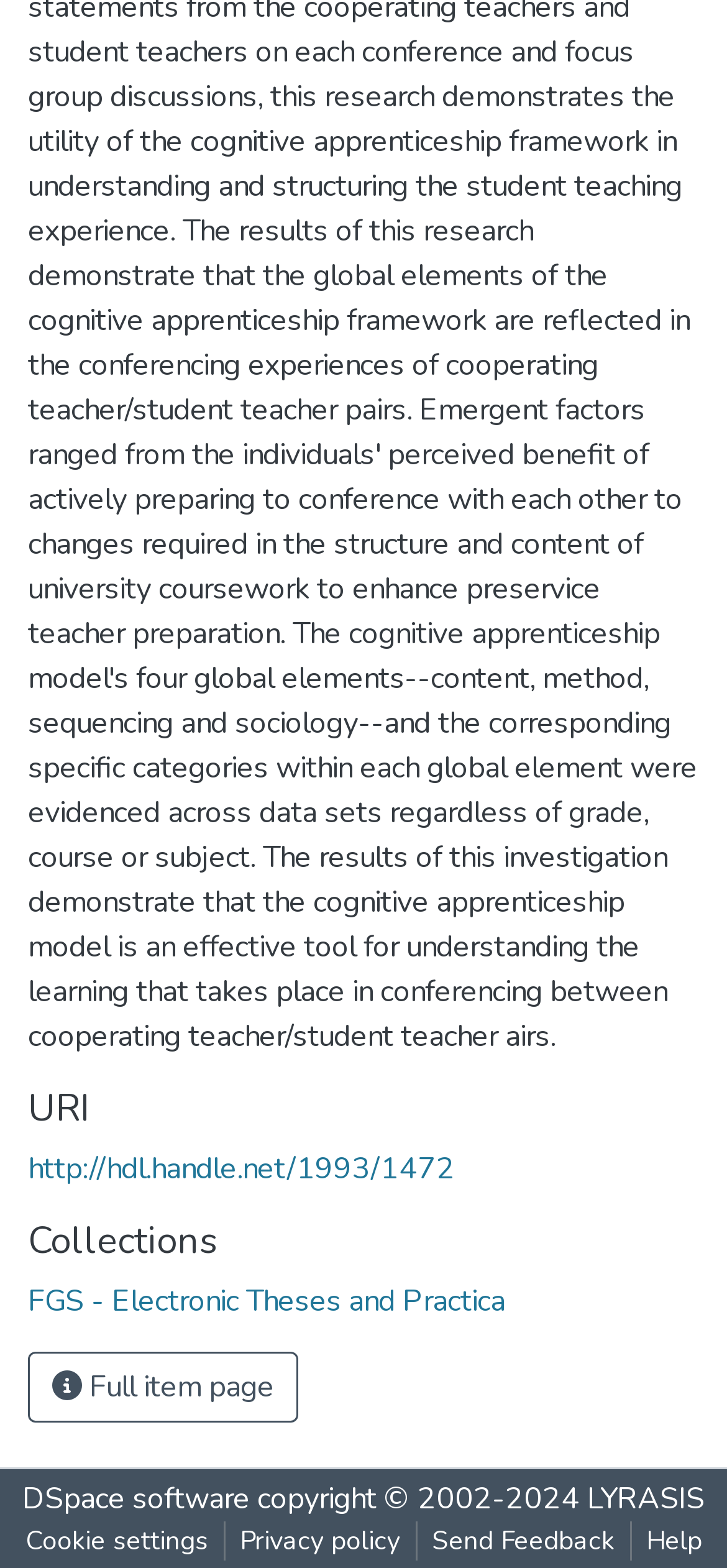Pinpoint the bounding box coordinates of the clickable area necessary to execute the following instruction: "Explore FGS - Electronic Theses and Practica". The coordinates should be given as four float numbers between 0 and 1, namely [left, top, right, bottom].

[0.038, 0.817, 0.695, 0.843]